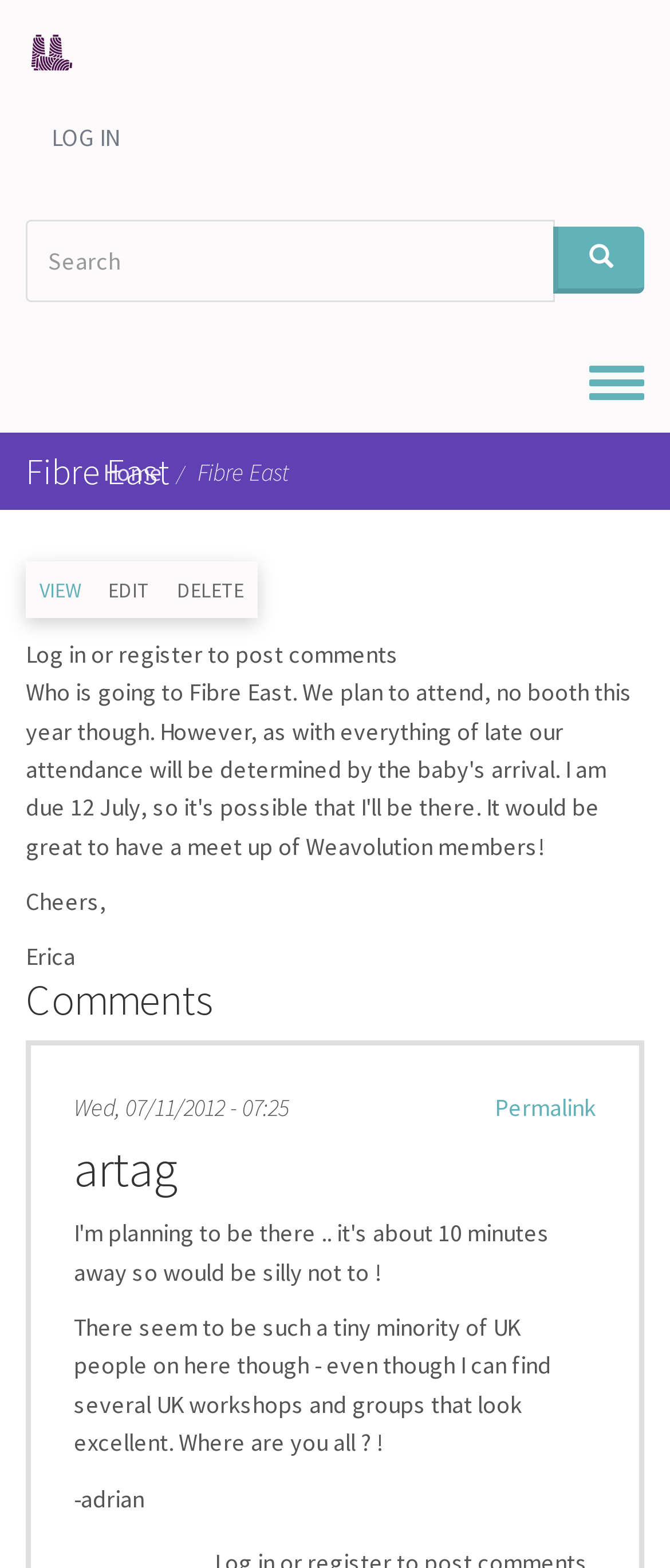Please indicate the bounding box coordinates for the clickable area to complete the following task: "View comments". The coordinates should be specified as four float numbers between 0 and 1, i.e., [left, top, right, bottom].

[0.038, 0.623, 0.962, 0.653]